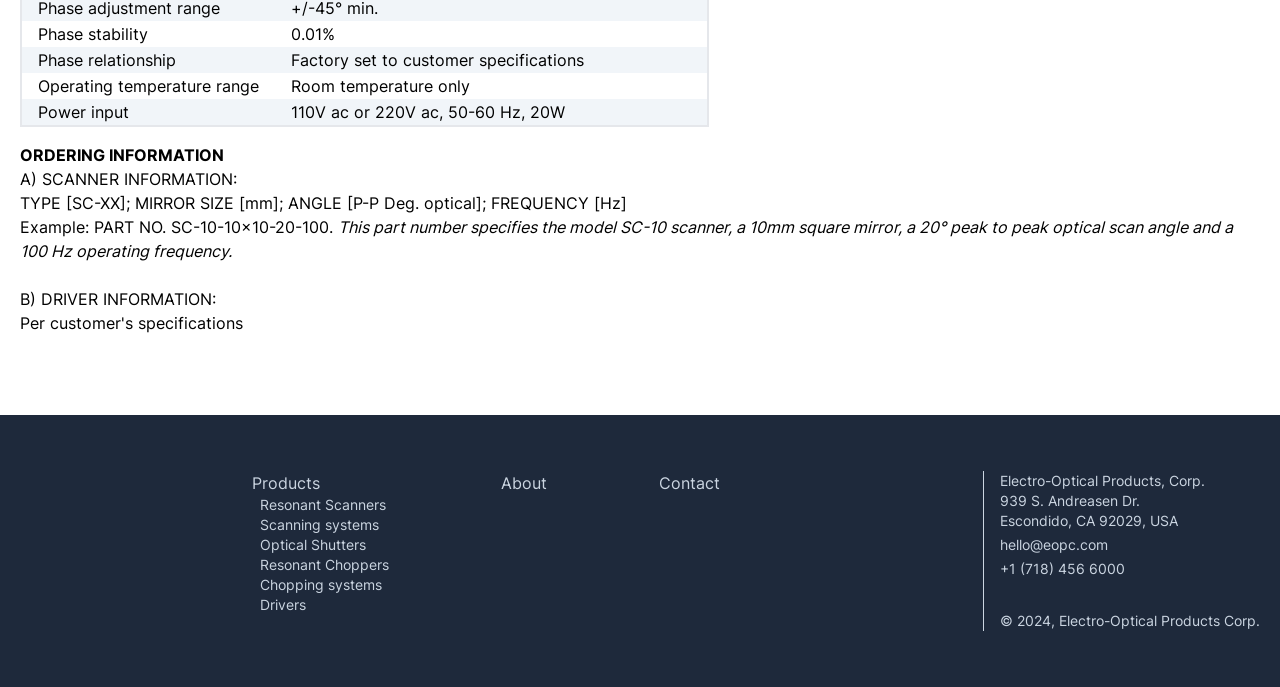What is the purpose of the 'TYPE' in the part number?
Utilize the information in the image to give a detailed answer to the question.

Based on the StaticText element with the text 'TYPE [SC-XX]; MIRROR SIZE [mm]; ANGLE [P-P Deg. optical]; FREQUENCY [Hz]', we can infer that the 'TYPE' in the part number is used to specify the model of the scanner.